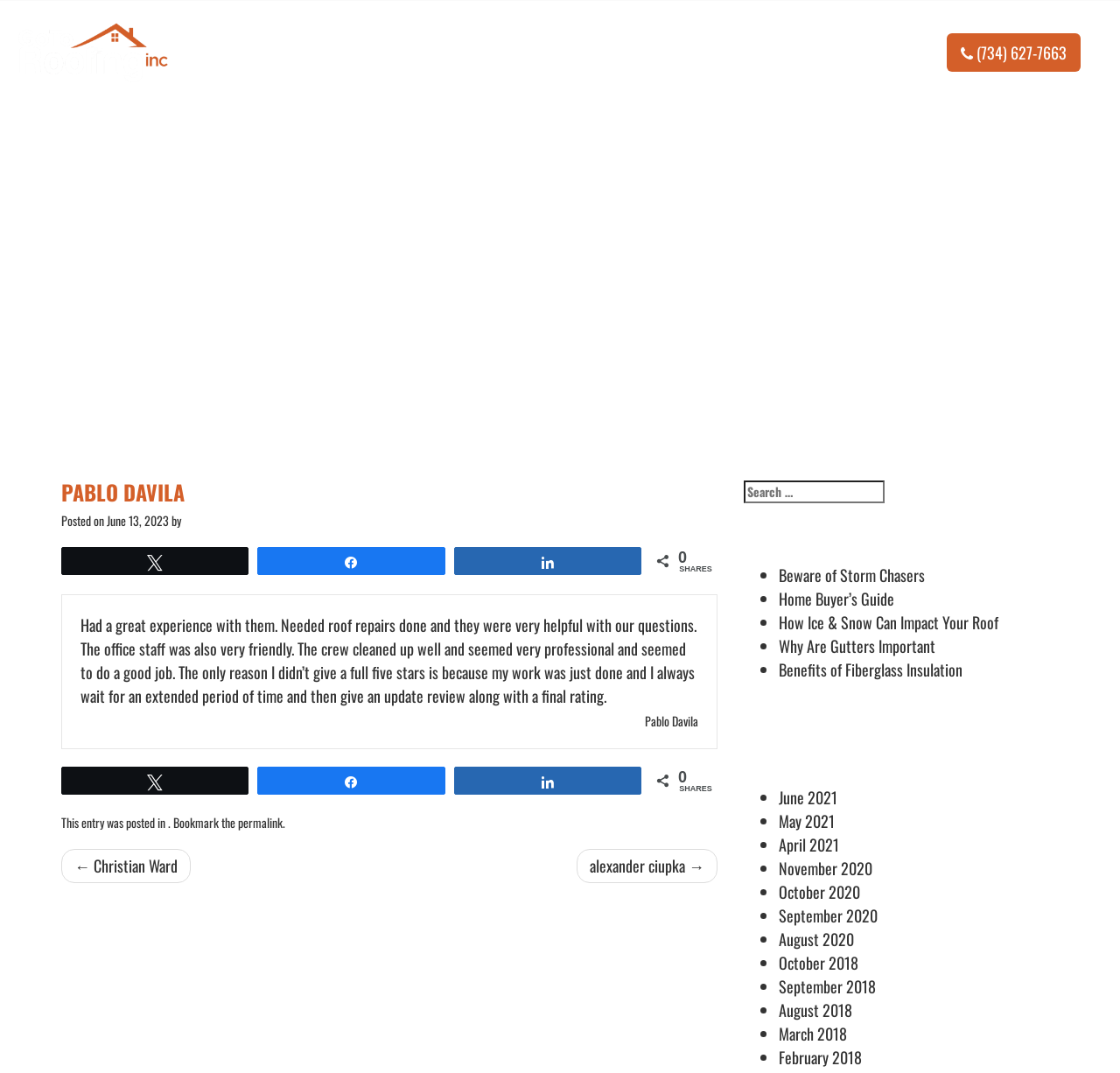How many social media sharing options are provided?
Based on the image, answer the question with as much detail as possible.

There are three social media sharing options provided, which are 'N Tweet', 'k Share', and 's Share', as indicated by the links at the bottom of the review section.